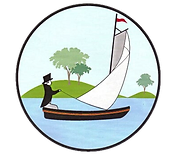Based on the visual content of the image, answer the question thoroughly: What is in the background of the illustration?

The illustration features a serene body of water in the foreground, and in the background, there are lush green hills that complement the stylized trees, creating a sense of depth and tranquility in the scene.